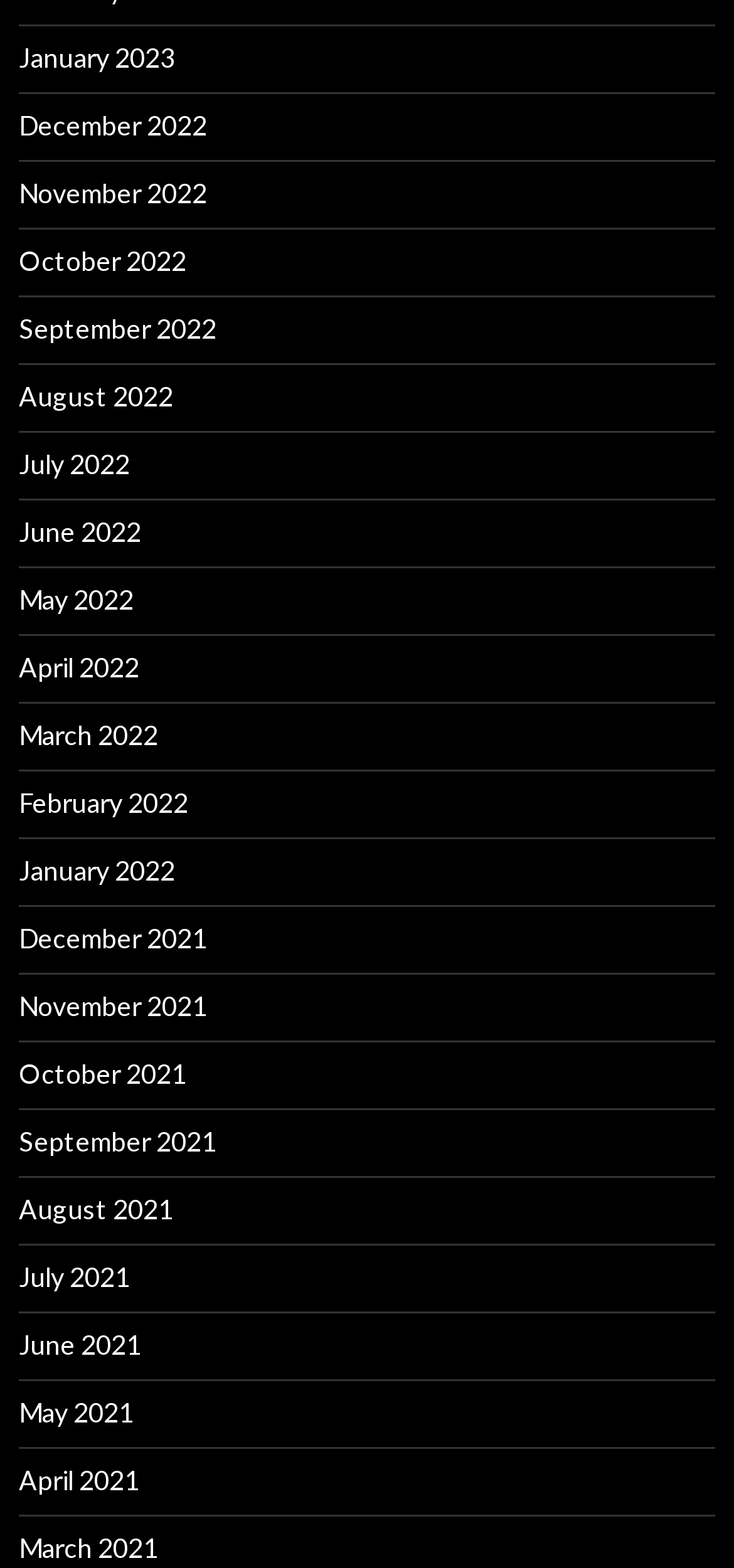What is the position of the link 'June 2022'?
From the details in the image, provide a complete and detailed answer to the question.

By comparing the y1 and y2 coordinates of the link 'June 2022' with the other links, I determined that it is located above the middle of the list.